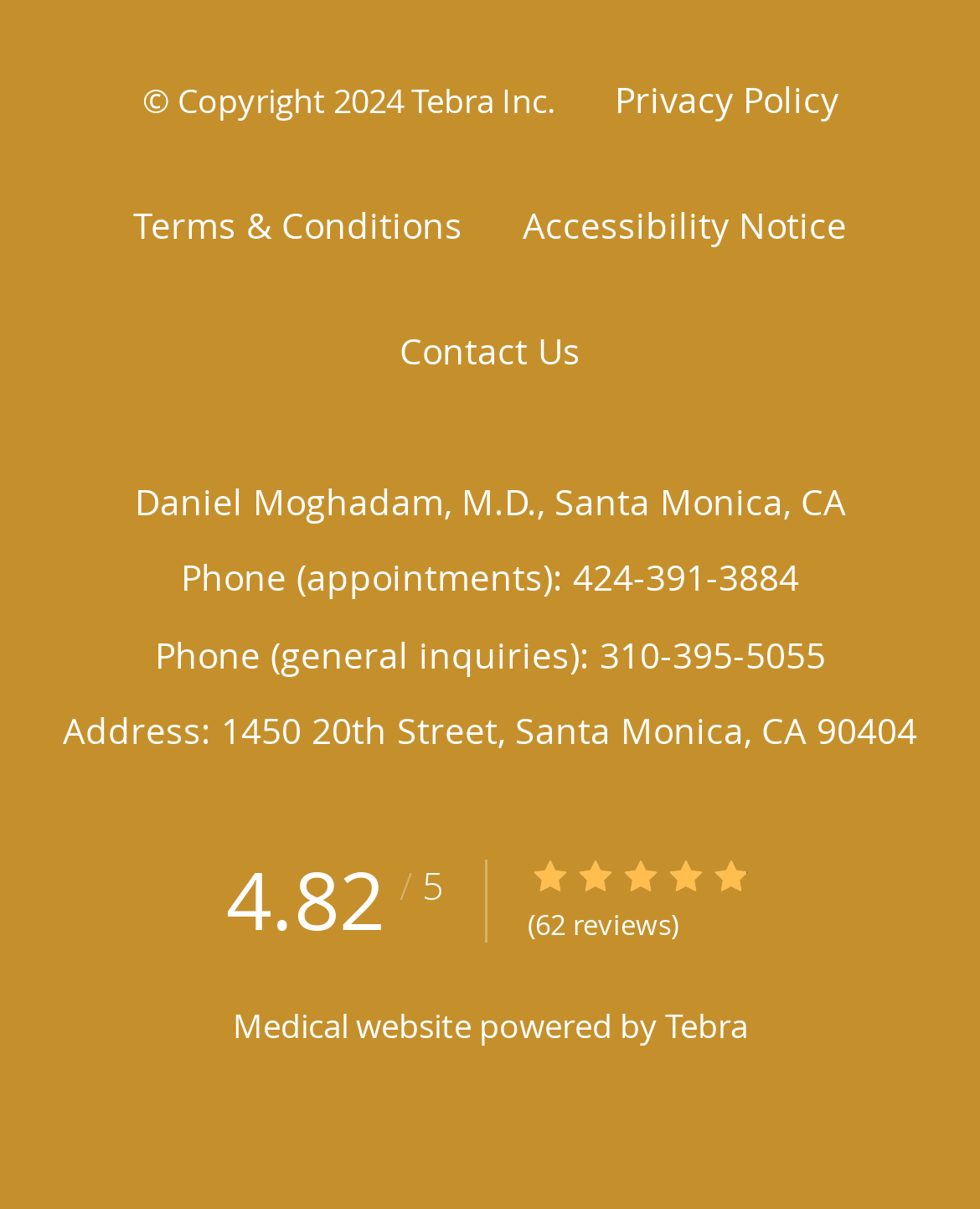What is the rating of the doctor?
Can you offer a detailed and complete answer to this question?

The rating of the doctor can be found in the static text element '4.82/5 Star Rating' which is located at the bottom of the webpage, accompanied by star rating images.